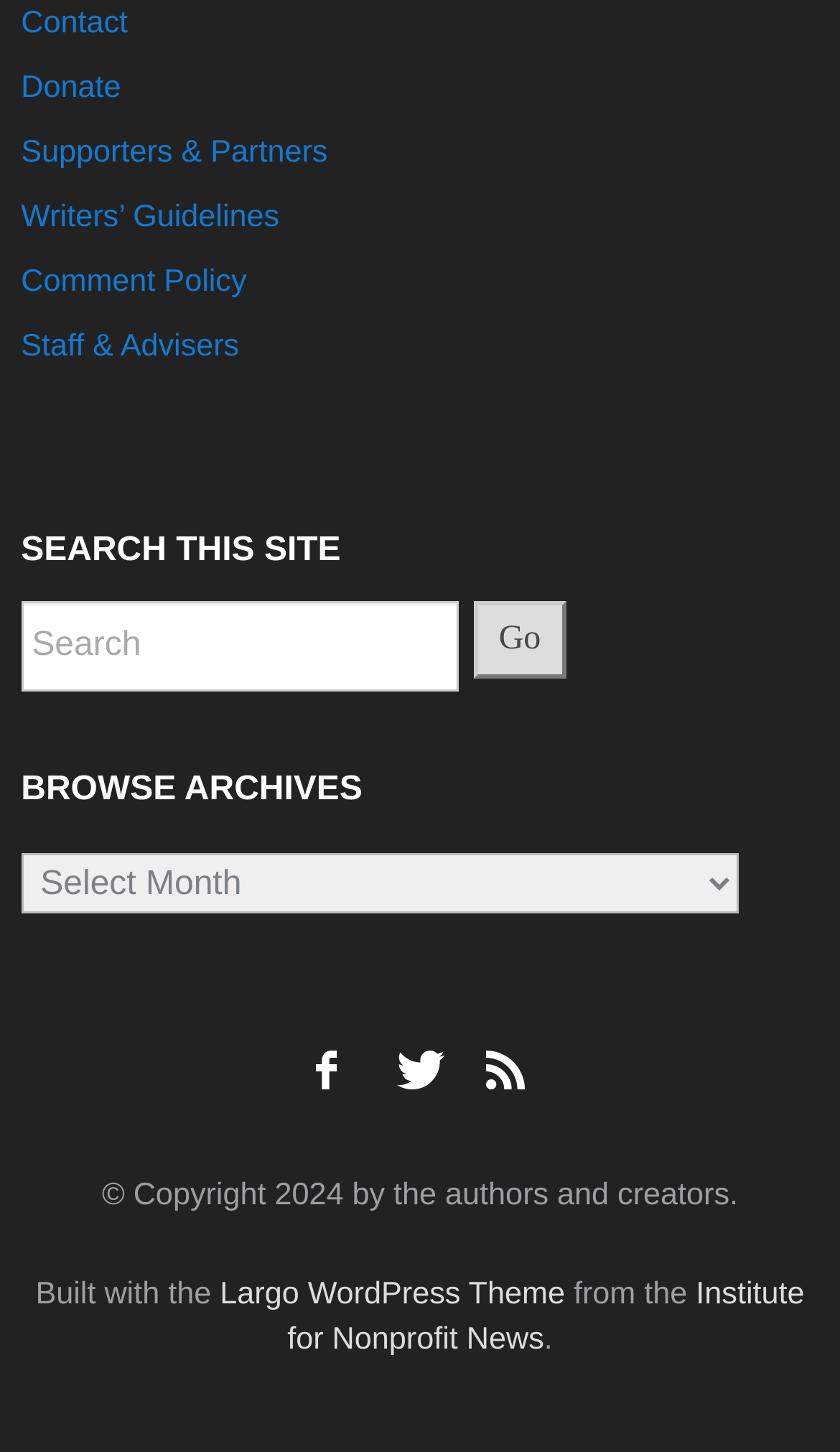Using the element description: "Next", determine the bounding box coordinates for the specified UI element. The coordinates should be four float numbers between 0 and 1, [left, top, right, bottom].

None